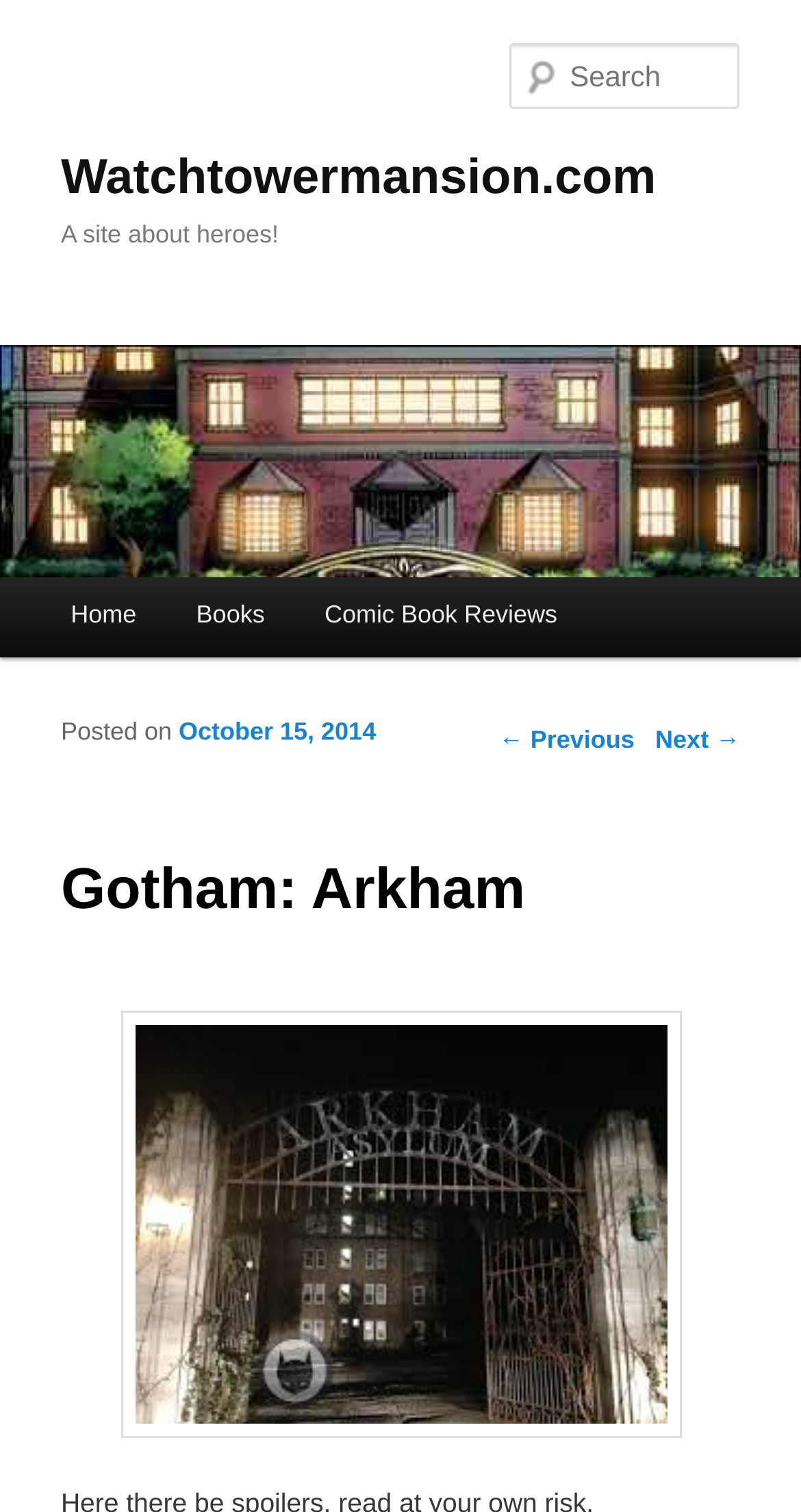Offer a meticulous description of the webpage's structure and content.

The webpage is about Gotham: Arkham, with a focus on heroes. At the top, there is a heading that reads "Watchtowermansion.com" with a link to the same URL. Below it, another heading states "A site about heroes!". 

On the top-right side, there is a search textbox with a label "Search". 

The main menu is located below the search box, with links to "Home", "Books", and "Comic Book Reviews". 

Further down, there is a section with post navigation links, "← Previous" and "Next →". 

The main content area has a header with the title "Gotham: Arkham". Below the title, there is a line of text that reads "Posted on October 15, 2014". 

The webpage also features an image related to "arkham" at the bottom, which takes up most of the width of the page.